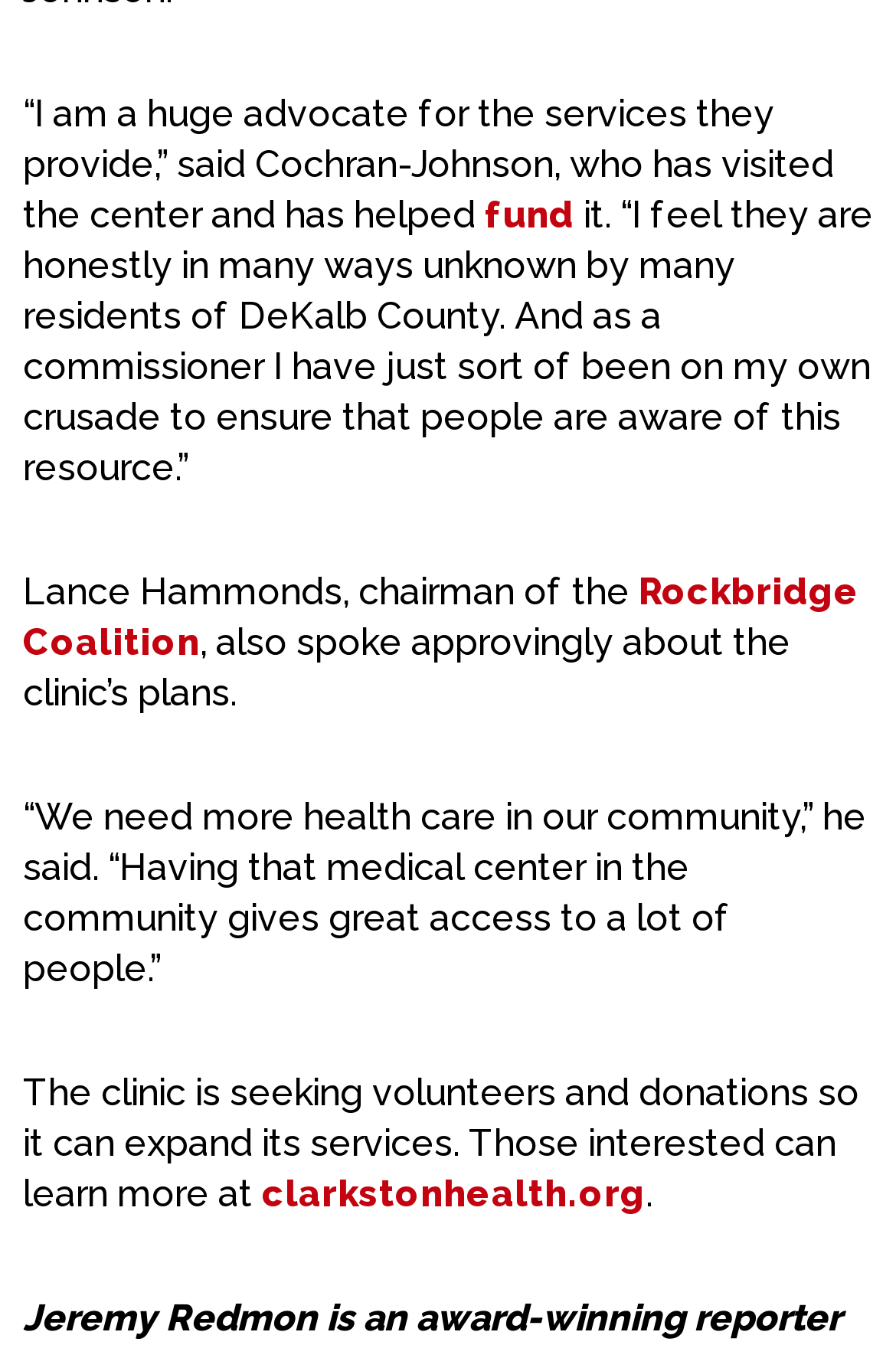What is the name of the coalition mentioned in the article?
Refer to the image and provide a one-word or short phrase answer.

Rockbridge Coalition